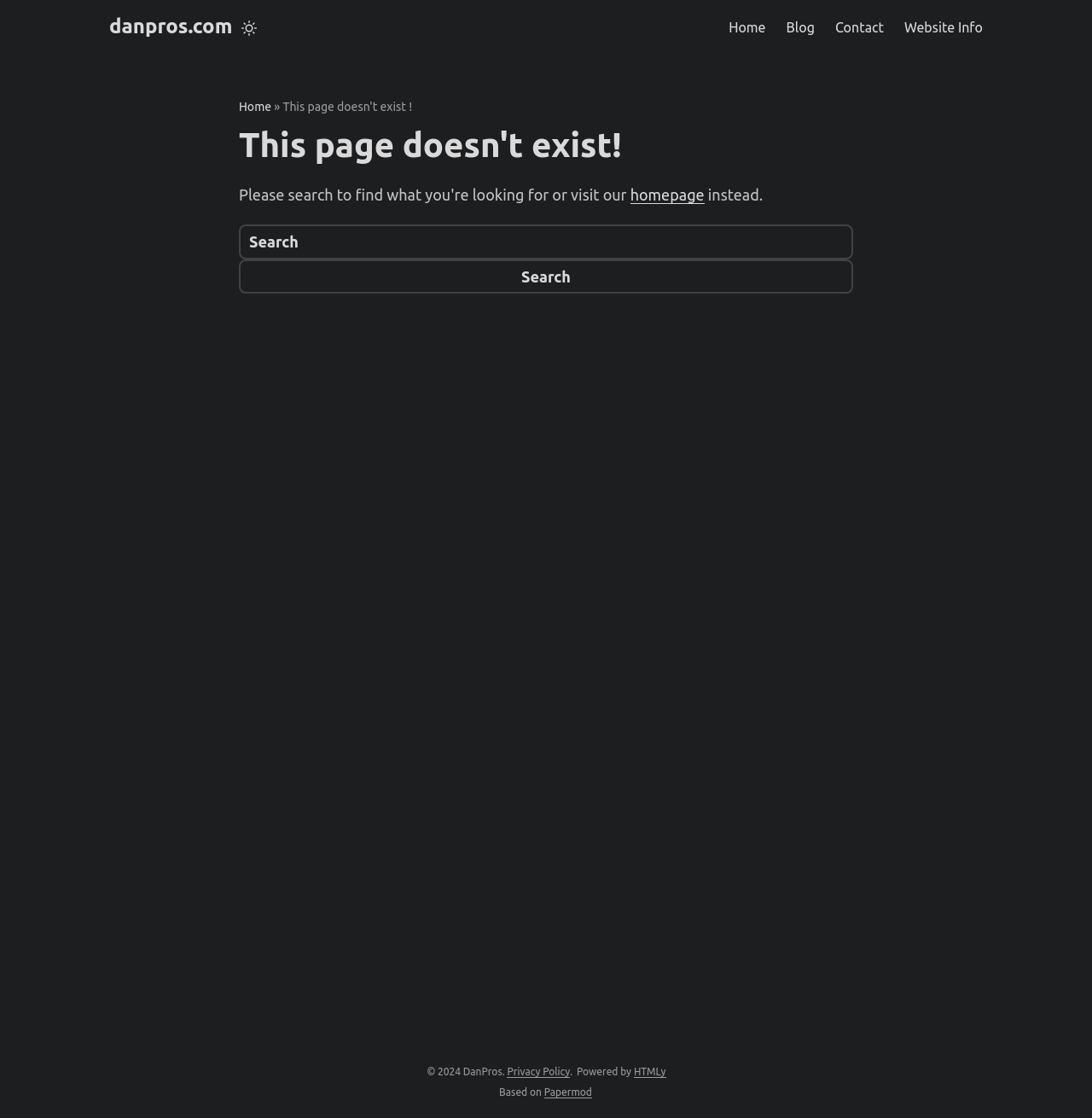Return the bounding box coordinates of the UI element that corresponds to this description: "Website Info". The coordinates must be given as four float numbers in the range of 0 and 1, [left, top, right, bottom].

[0.828, 0.015, 0.9, 0.035]